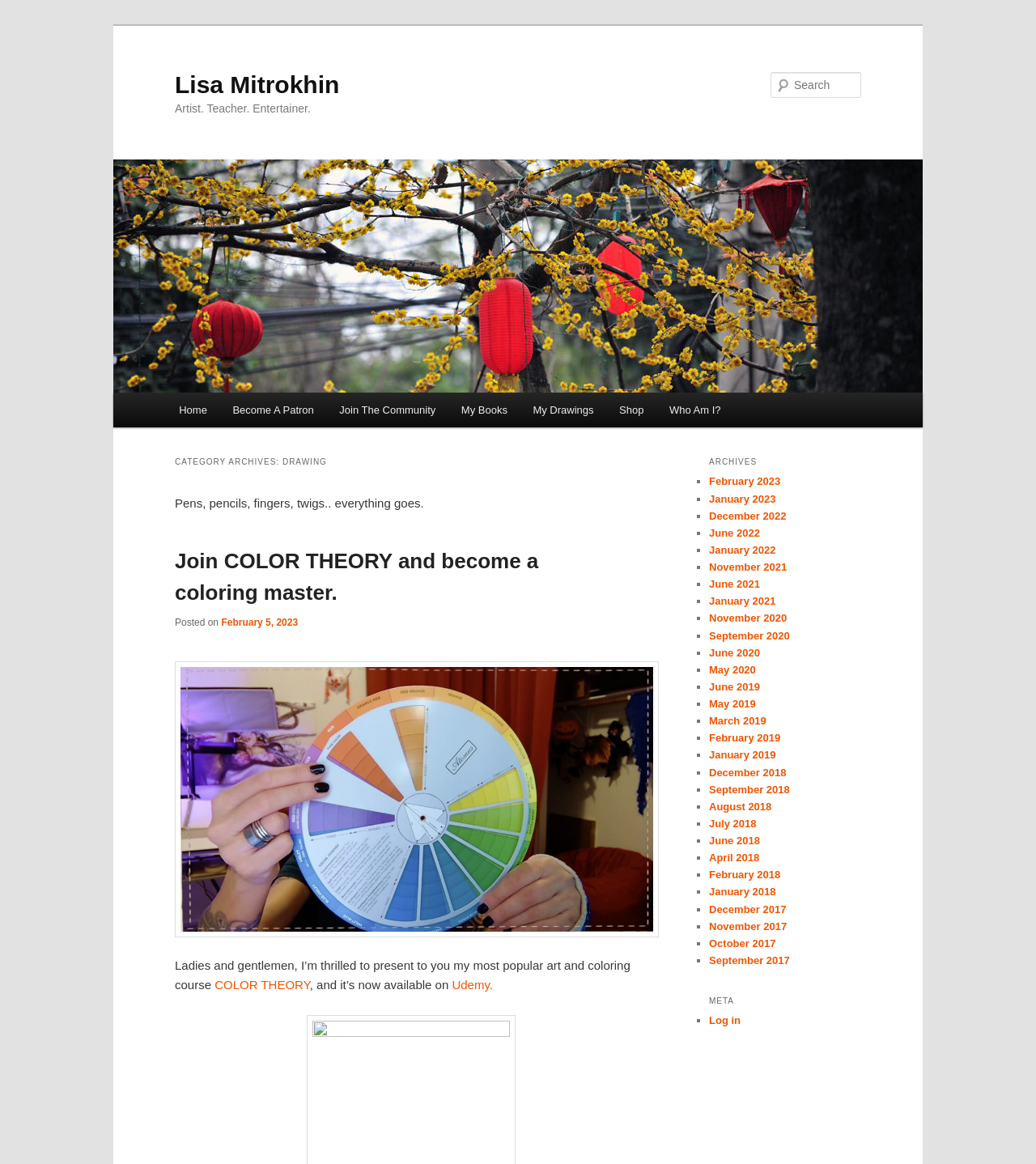Could you provide the bounding box coordinates for the portion of the screen to click to complete this instruction: "Read the latest post"?

[0.169, 0.458, 0.625, 0.529]